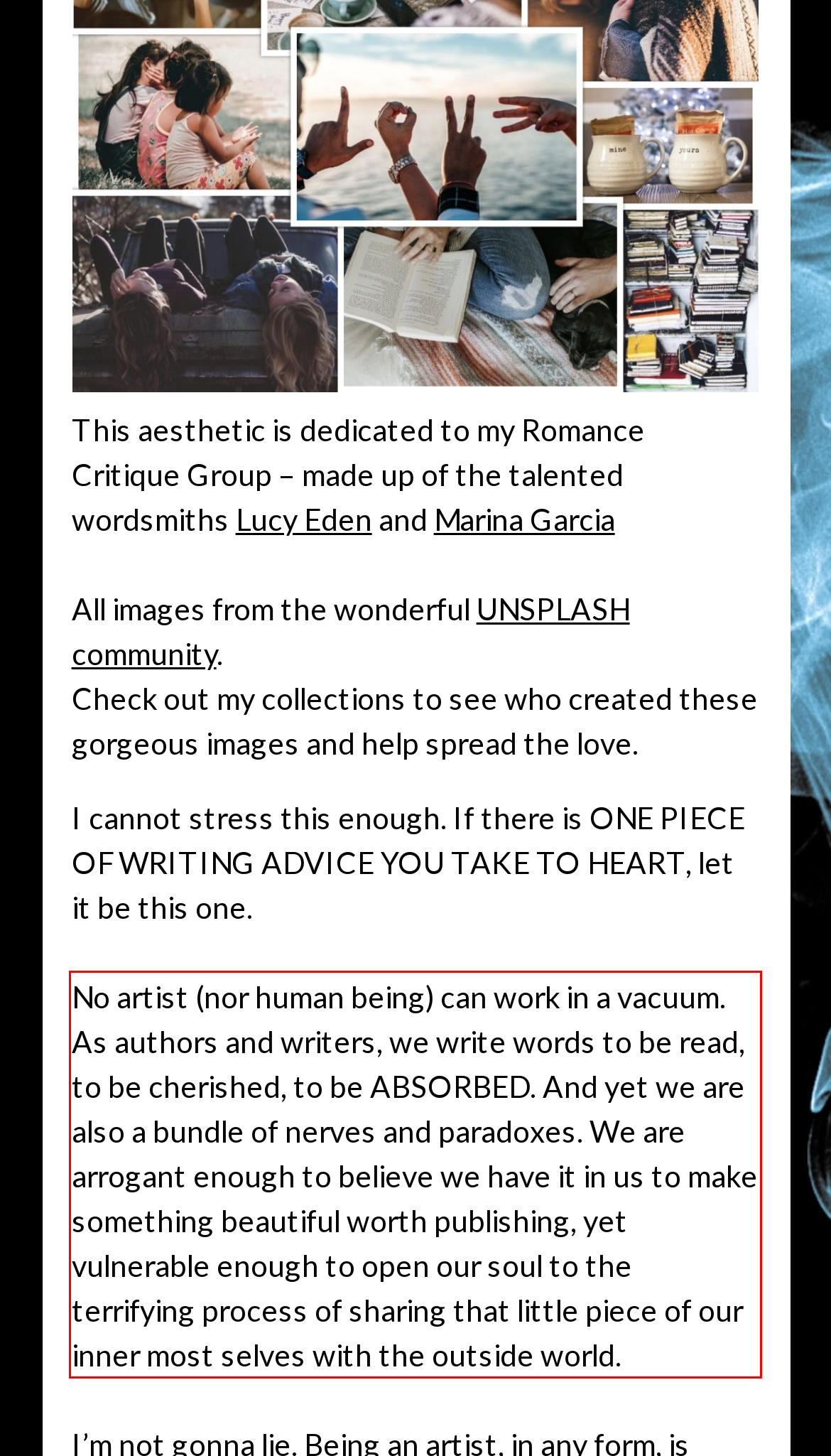Given a screenshot of a webpage containing a red rectangle bounding box, extract and provide the text content found within the red bounding box.

No artist (nor human being) can work in a vacuum. As authors and writers, we write words to be read, to be cherished, to be ABSORBED. And yet we are also a bundle of nerves and paradoxes. We are arrogant enough to believe we have it in us to make something beautiful worth publishing, yet vulnerable enough to open our soul to the terrifying process of sharing that little piece of our inner most selves with the outside world.